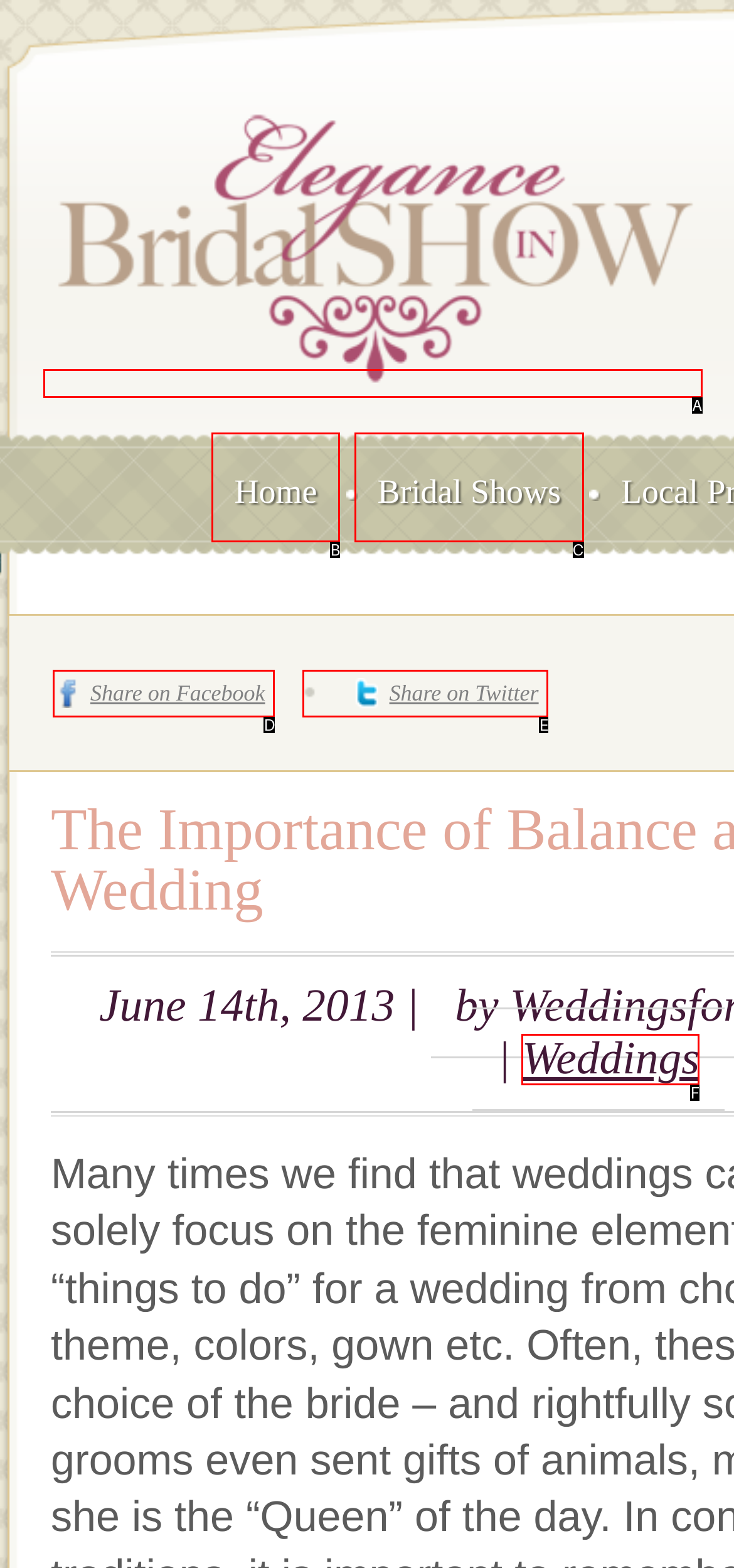Which HTML element among the options matches this description: parent_node: Franchise? Answer with the letter representing your choice.

A